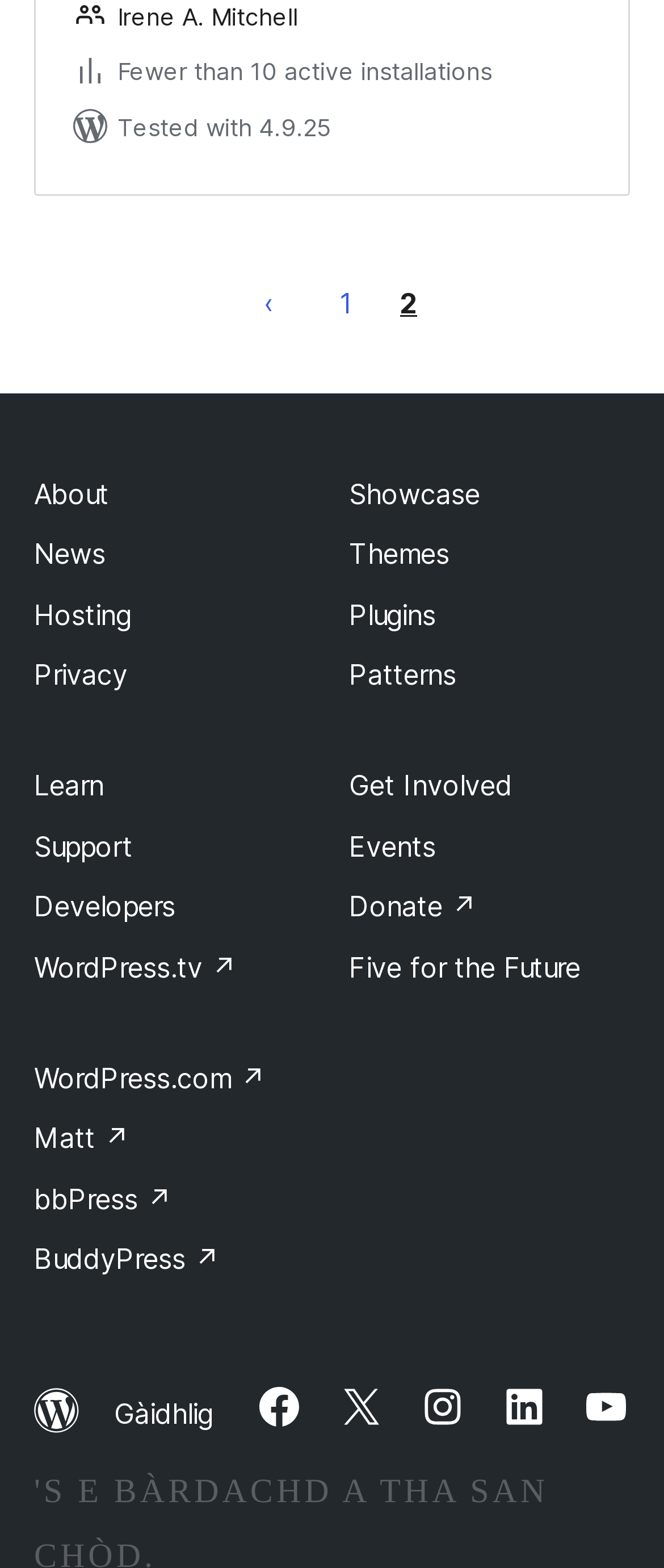Using the element description: "Visit our YouTube channel", determine the bounding box coordinates. The coordinates should be in the format [left, top, right, bottom], with values between 0 and 1.

[0.877, 0.881, 0.949, 0.912]